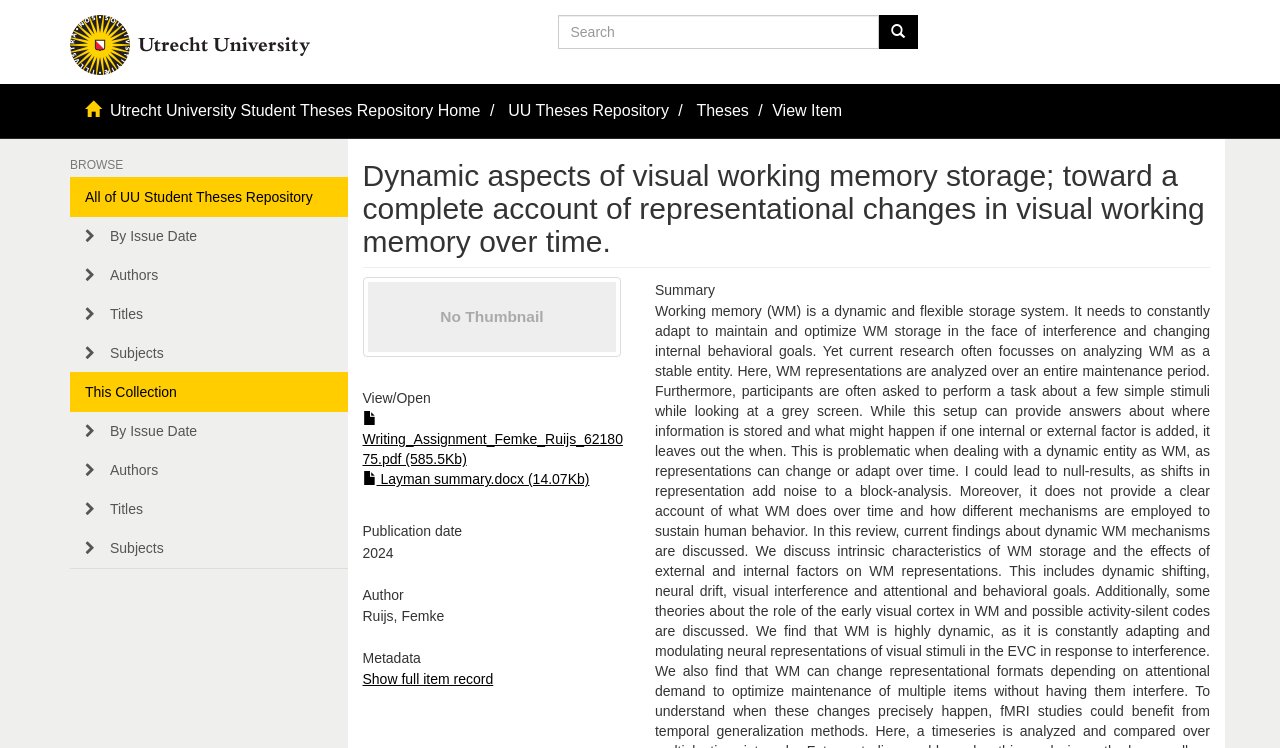Find and provide the bounding box coordinates for the UI element described with: "Show full item record".

[0.283, 0.898, 0.385, 0.919]